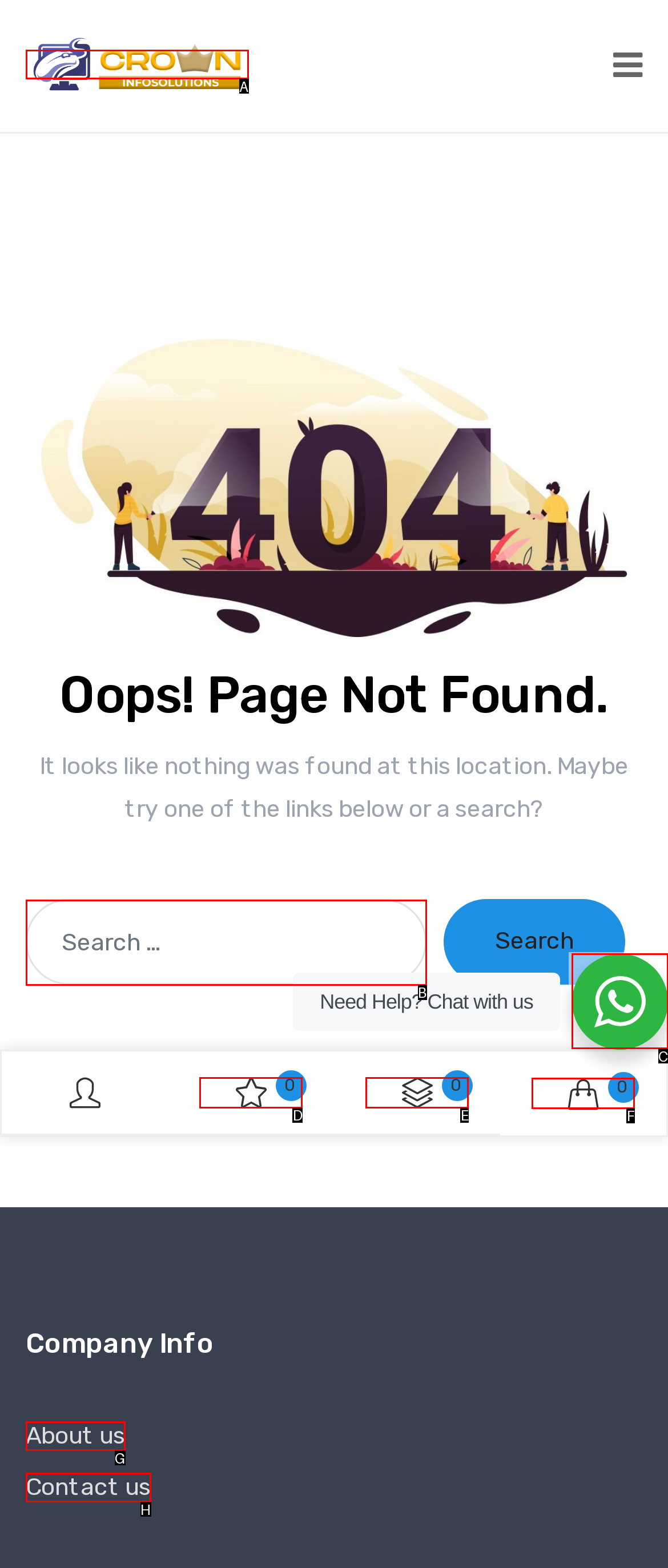Determine which HTML element should be clicked for this task: Chat with us for help
Provide the option's letter from the available choices.

C